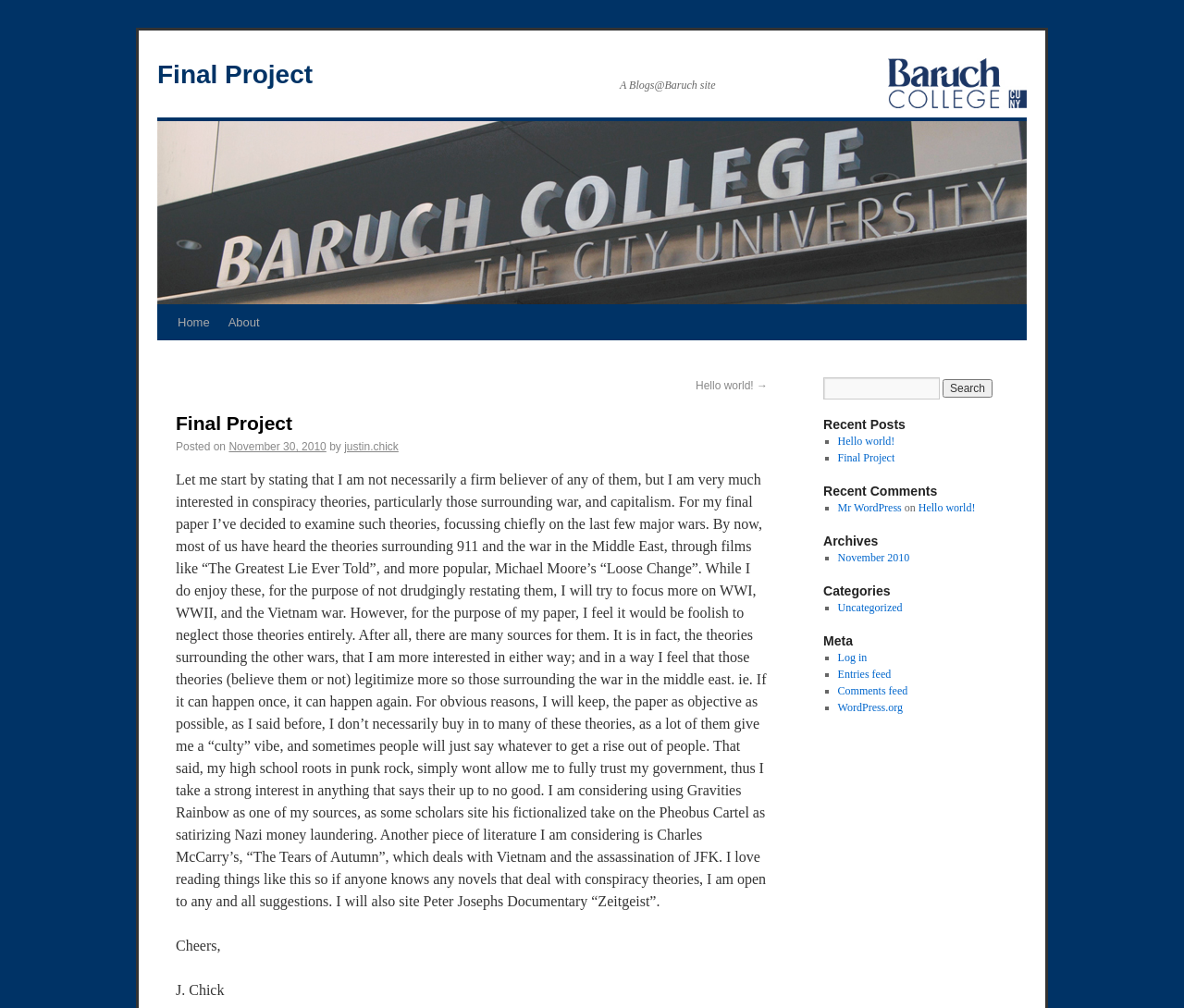Please determine the bounding box coordinates of the element to click in order to execute the following instruction: "Click on the 'Home' link". The coordinates should be four float numbers between 0 and 1, specified as [left, top, right, bottom].

[0.142, 0.303, 0.185, 0.338]